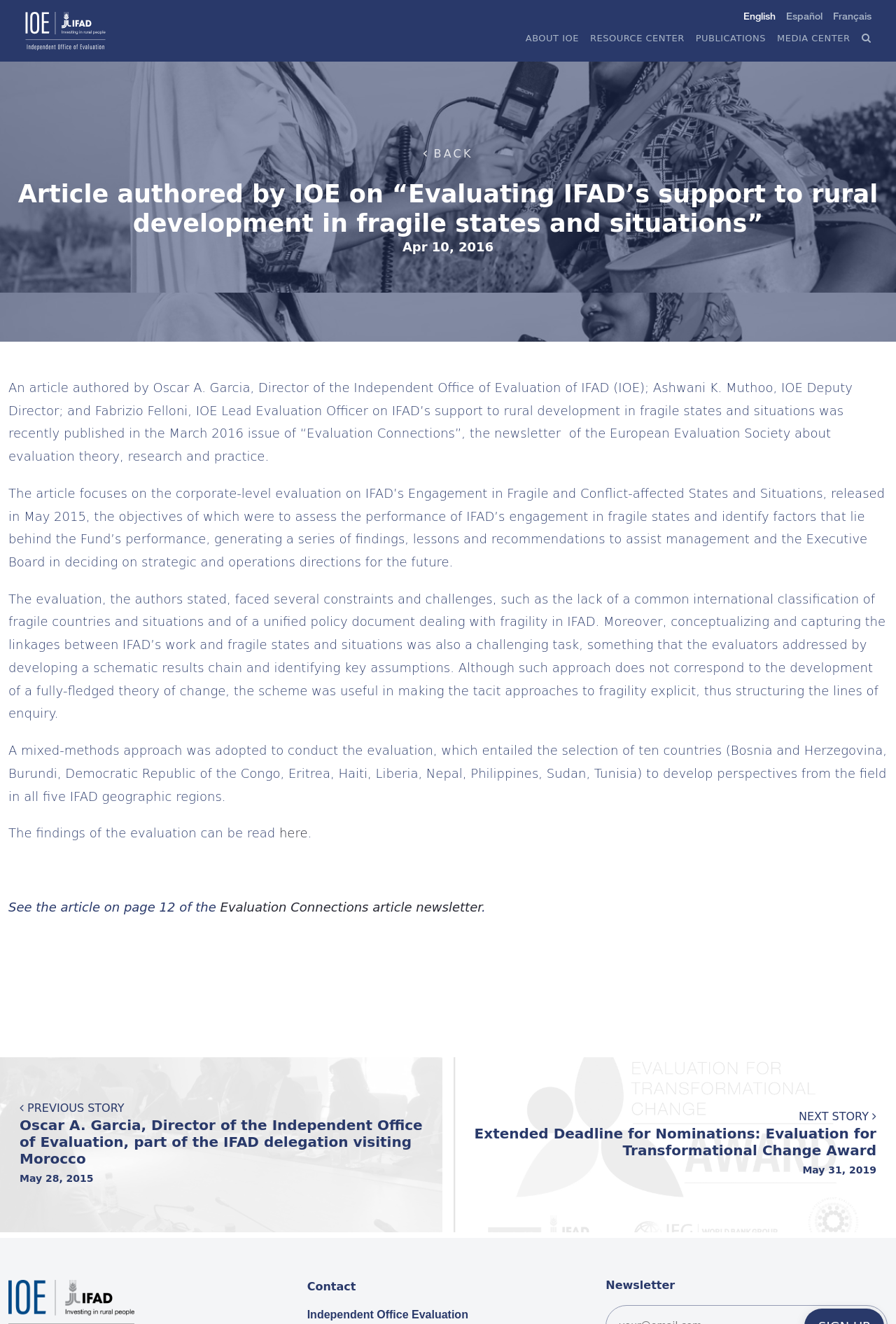How many countries were selected for the evaluation?
Based on the image, answer the question in a detailed manner.

The number of countries selected for the evaluation can be determined by reading the paragraph that mentions 'the selection of ten countries (Bosnia and Herzegovina, Burundi, Democratic Republic of the Congo, Eritrea, Haiti, Liberia, Nepal, Philippines, Sudan, Tunisia) to develop perspectives from the field in all five IFAD geographic regions'.